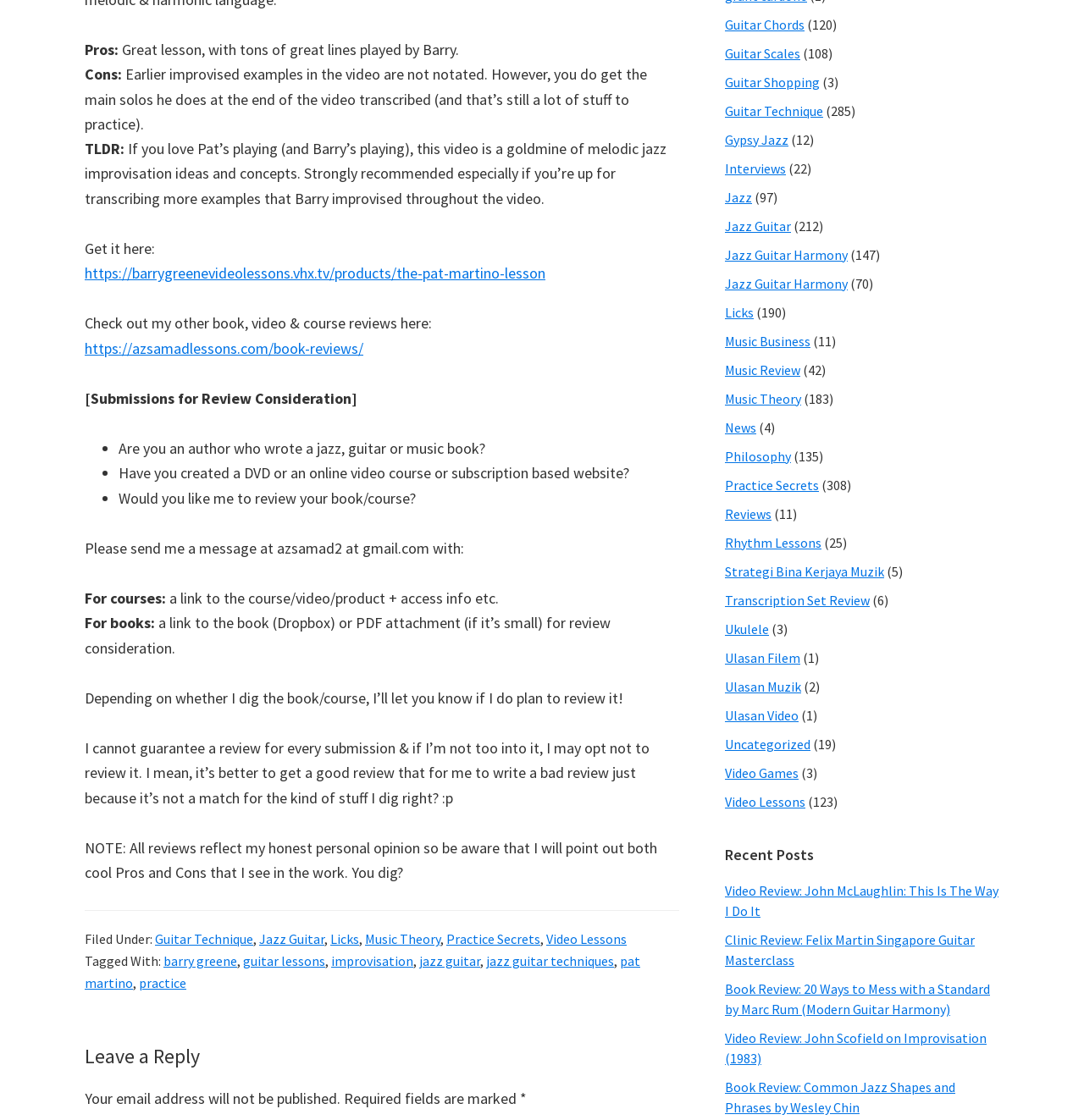What is the author's opinion on reviewing books and courses?
Could you give a comprehensive explanation in response to this question?

The author's opinion on reviewing books and courses is that they will provide their honest personal opinion, as stated in the text 'All reviews reflect my honest personal opinion so be aware that I will point out both cool Pros and Cons that I see in the work'.